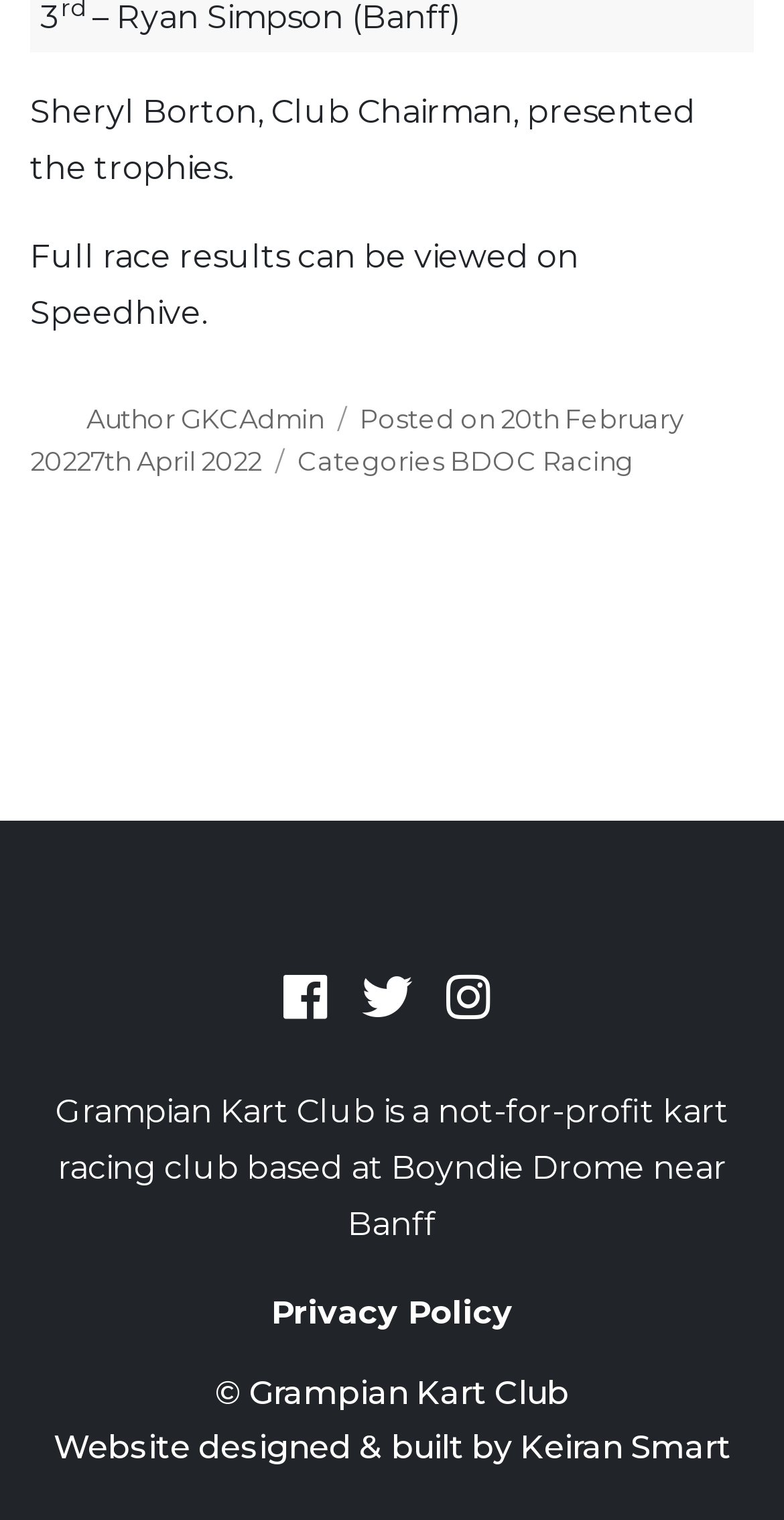Determine the bounding box coordinates of the element's region needed to click to follow the instruction: "view full race results". Provide these coordinates as four float numbers between 0 and 1, formatted as [left, top, right, bottom].

[0.038, 0.193, 0.256, 0.218]